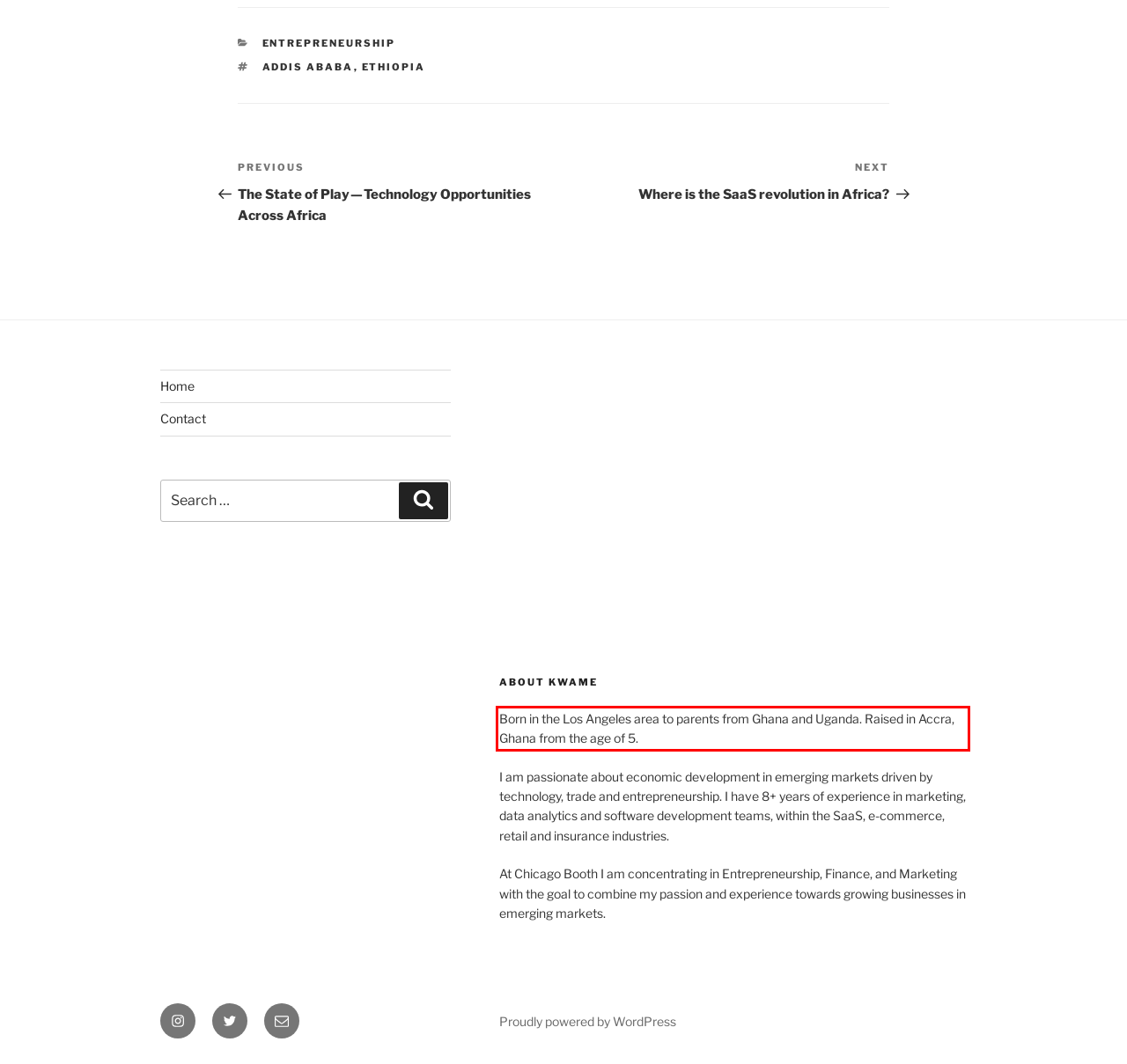You are provided with a screenshot of a webpage that includes a UI element enclosed in a red rectangle. Extract the text content inside this red rectangle.

Born in the Los Angeles area to parents from Ghana and Uganda. Raised in Accra, Ghana from the age of 5.